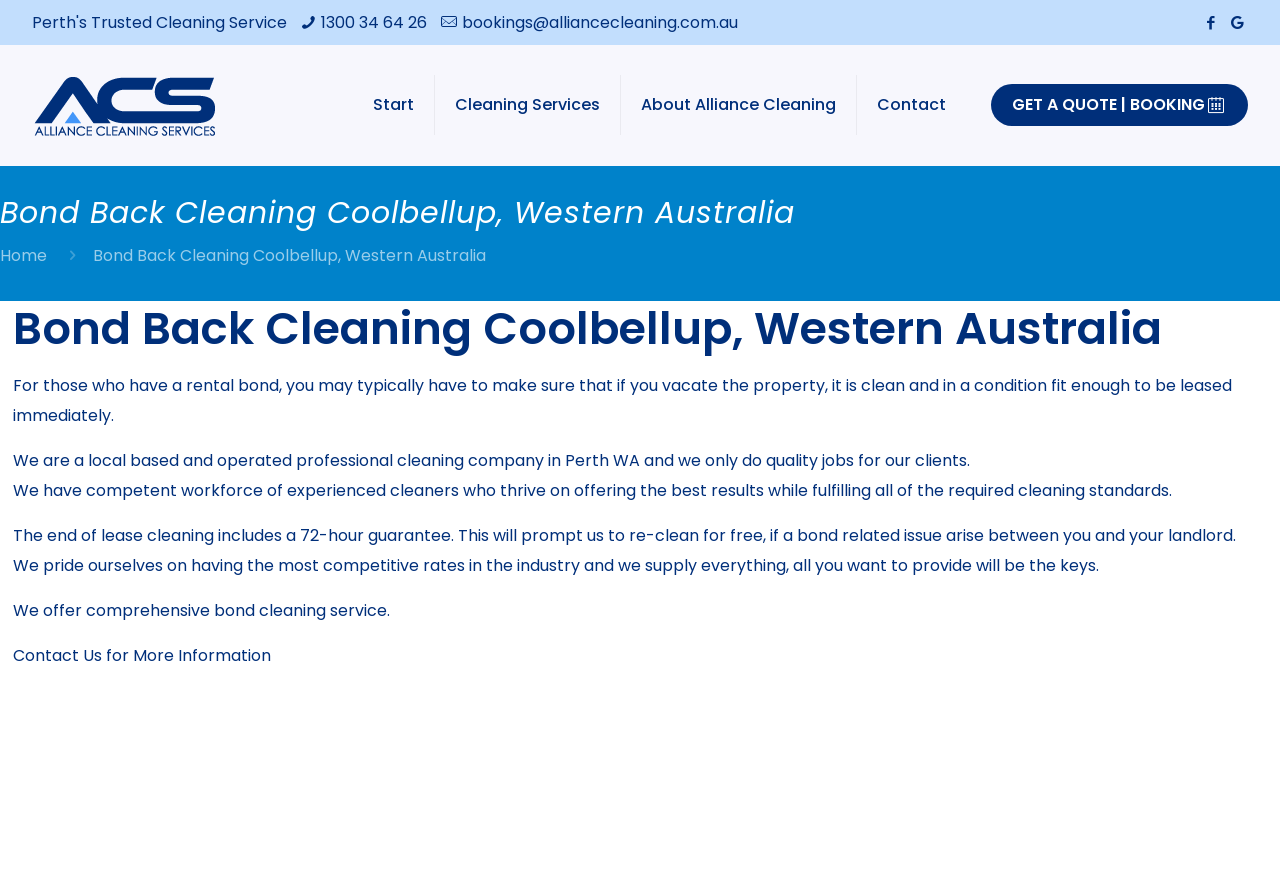Using the provided description: "aria-label="Facebook icon" title="Facebook"", find the bounding box coordinates of the corresponding UI element. The output should be four float numbers between 0 and 1, in the format [left, top, right, bottom].

[0.938, 0.014, 0.954, 0.037]